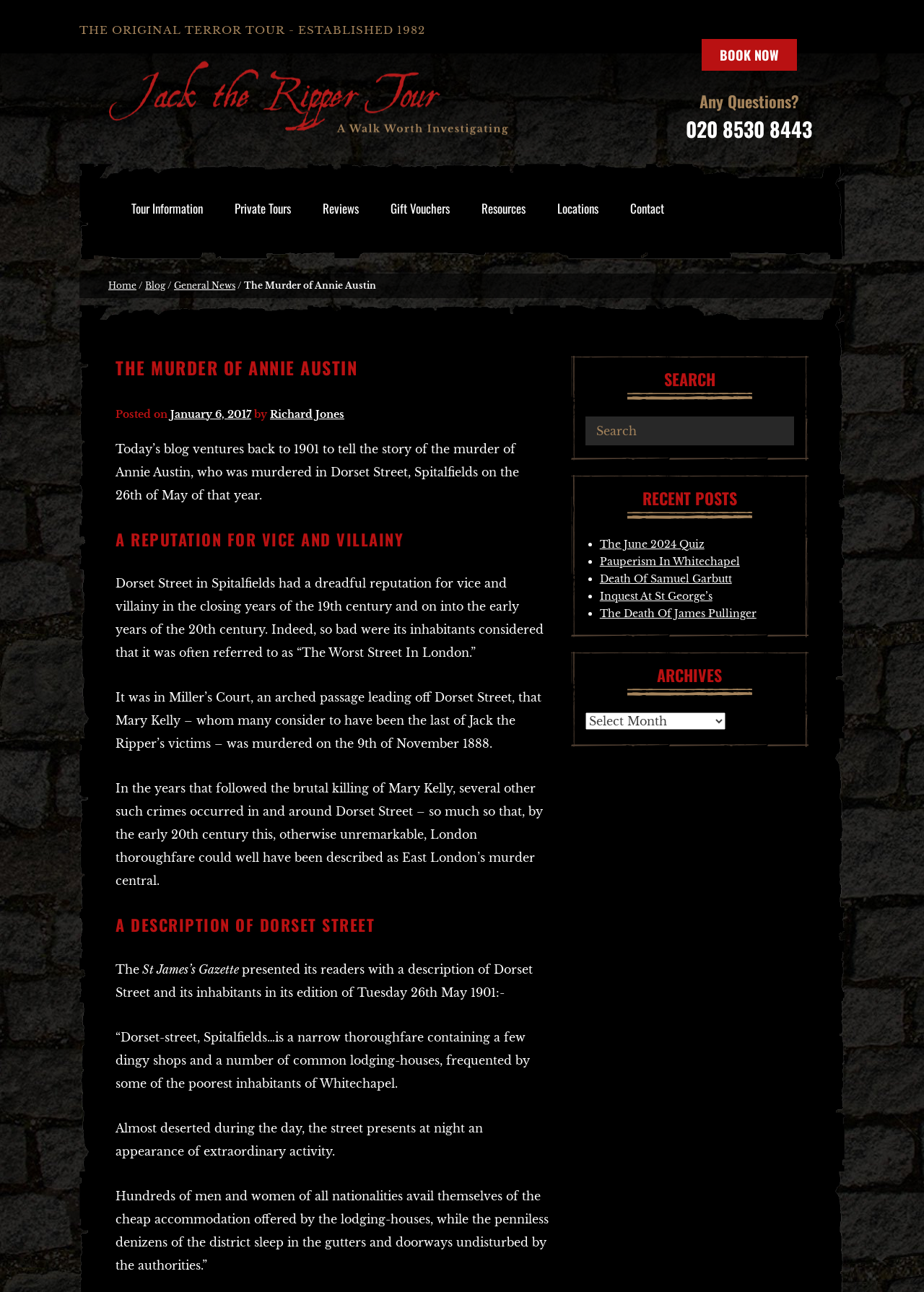Summarize the webpage with a detailed and informative caption.

The webpage is about the murder of Annie Austin, which occurred on May 26th, 1901, in a lodging house at 35 Dorset Street. At the top of the page, there is a logo of the "Original Terror Tour" and a "BOOK NOW" button on the right side. Below the logo, there are several links to different sections of the website, including "Tour Information", "Private Tours", "Reviews", and more.

On the left side of the page, there is a navigation menu with links to "Home", "Blog", and "General News". The main content of the page is divided into sections, each with a heading. The first section is about the murder of Annie Austin, with a brief description of the event. The second section is about the reputation of Dorset Street, which was known for vice and villainy in the late 19th and early 20th centuries. The third section provides a description of Dorset Street, citing an article from the St James's Gazette.

Below the main content, there is a search bar with a "SEARCH" button. On the right side of the page, there is a section titled "RECENT POSTS" with a list of links to recent blog posts. There is also an "ARCHIVES" section with a dropdown menu.

Throughout the page, there are several static text elements, including headings, paragraphs, and links. There are no images on the page, except for the logo of the "Original Terror Tour" at the top. The overall layout of the page is organized, with clear headings and concise text.